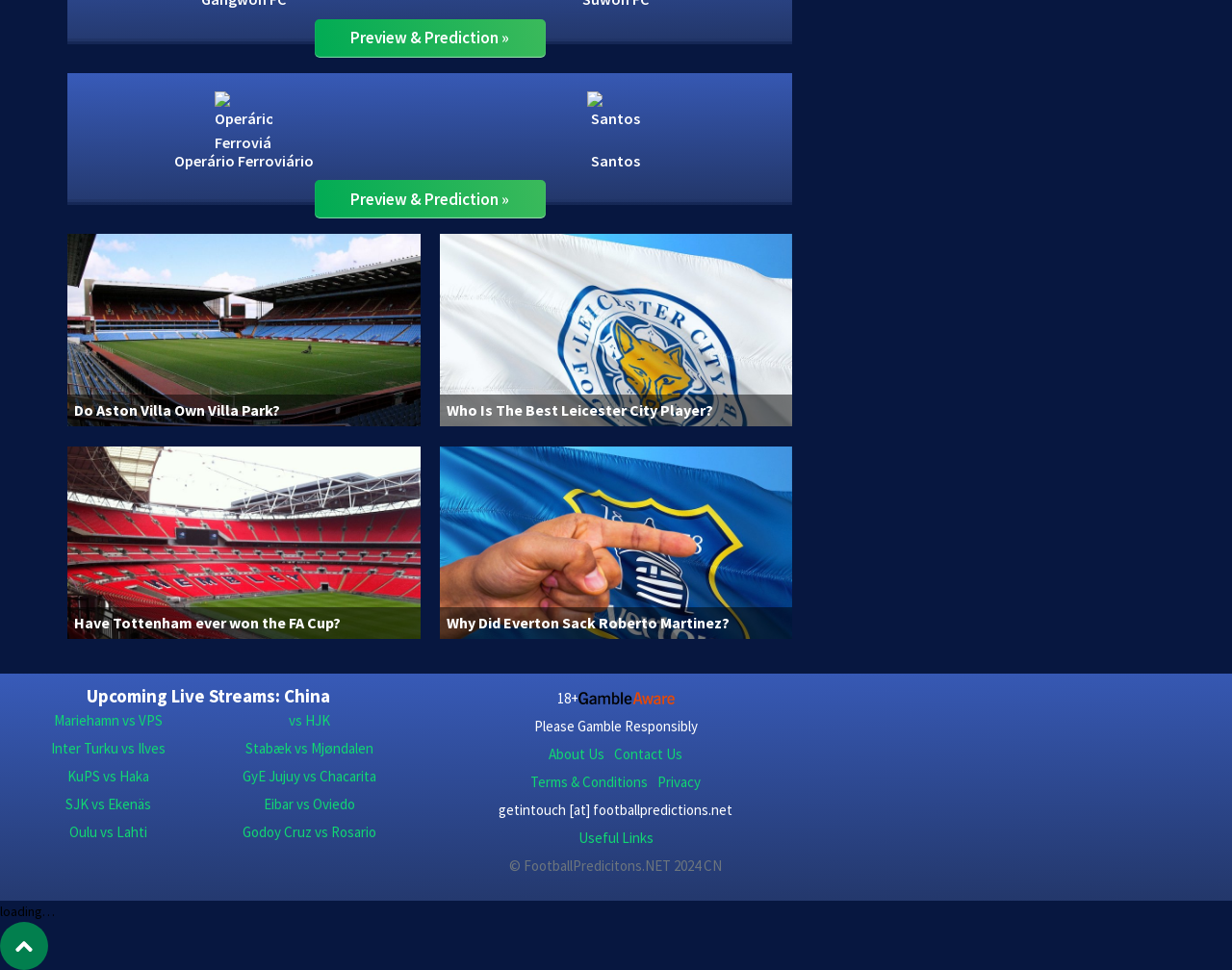Please provide a one-word or short phrase answer to the question:
What is the purpose of the link 'GambleAware.org'?

Responsible gambling